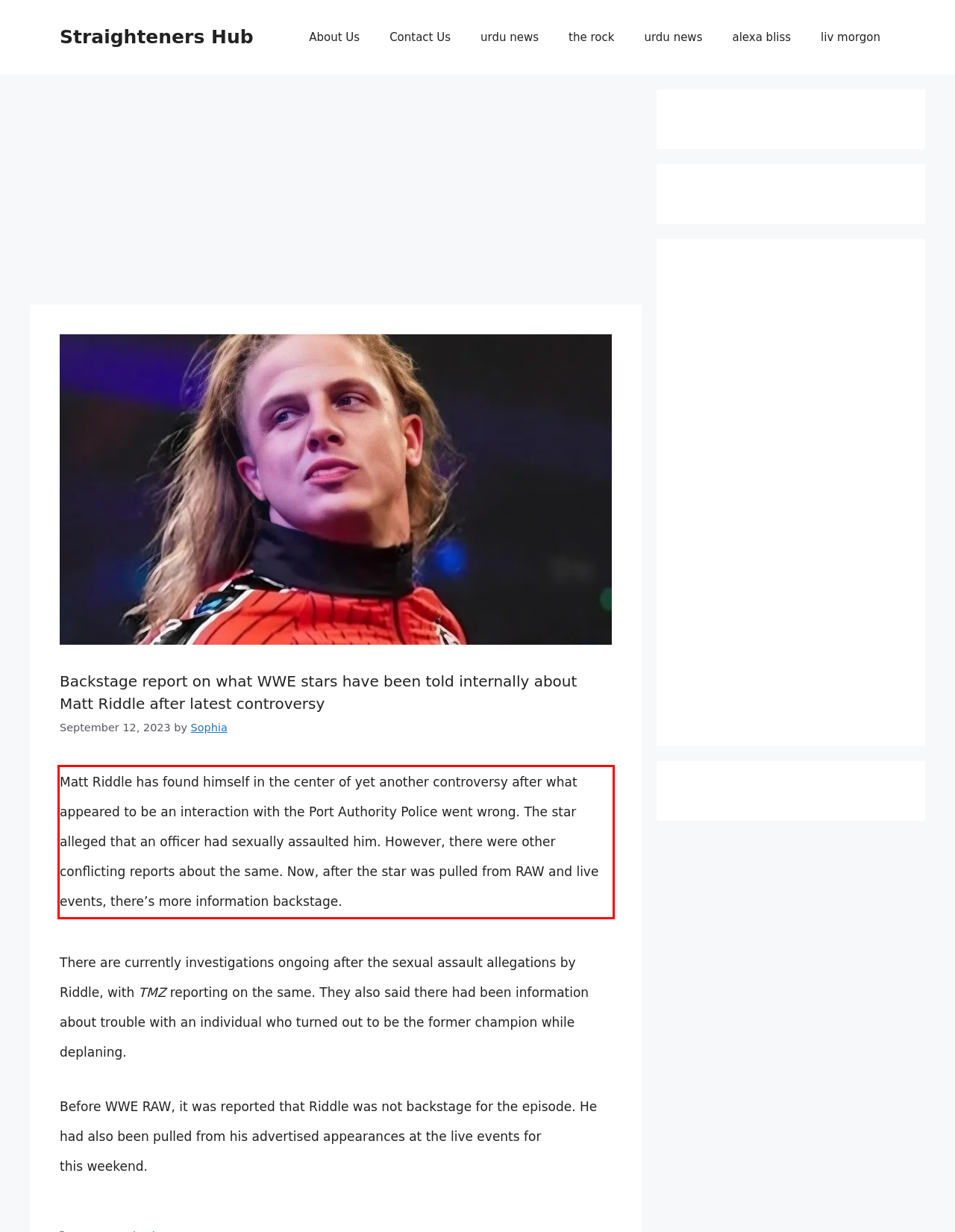Look at the webpage screenshot and recognize the text inside the red bounding box.

Matt Riddle has found himself in the center of yet another controversy after what appeared to be an interaction with the Port Authority Police went wrong. The star alleged that an officer had sexually assaulted him. However, there were other conflicting reports about the same. Now, after the star was pulled from RAW and live events, there’s more information backstage.